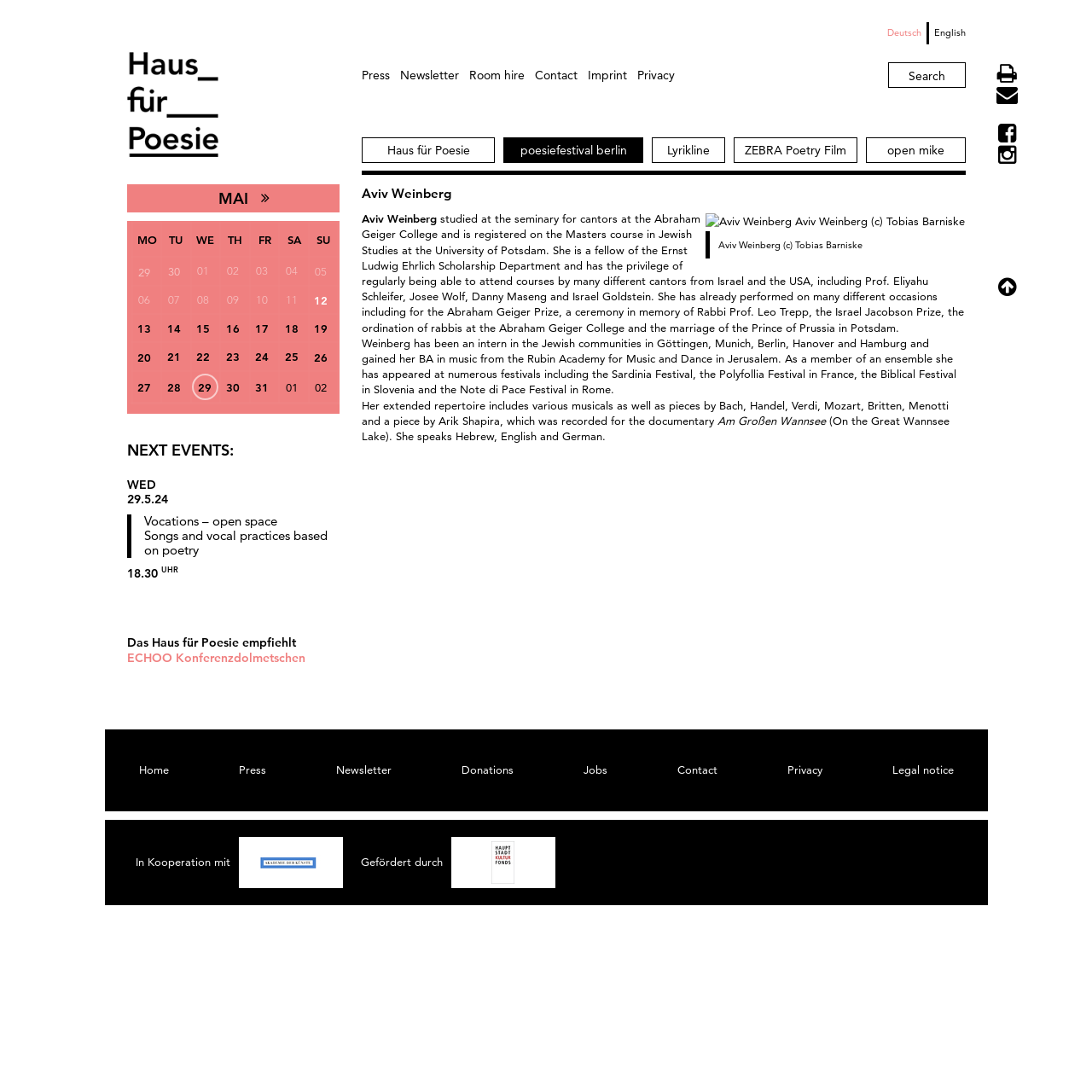Create a detailed summary of all the visual and textual information on the webpage.

The webpage is titled "Haus für Poesie :: All Artists Landingpage". At the top, there are several links, including "Press", "Newsletter", "Room hire", "Contact", "Imprint", "Privacy", and language options "Deutsch" and "English". To the right of these links, there are social media icons and a search link.

Below these links, there is a main section that takes up most of the page. It starts with a heading "MAI" and a link with an icon. Underneath, there is a table with a calendar layout. The table has seven columns, labeled "MO", "TU", "WE", "TH", "FR", "SA", and "SU", representing the days of the week. Each row in the table represents a week, with links to specific dates (29, 30, 1, 2, 3, 4, 5, etc.) in each cell.

The webpage has a total of 21 links in the top section and 21 rows in the calendar table, each with 7 links, making a total of 147 links to specific dates.